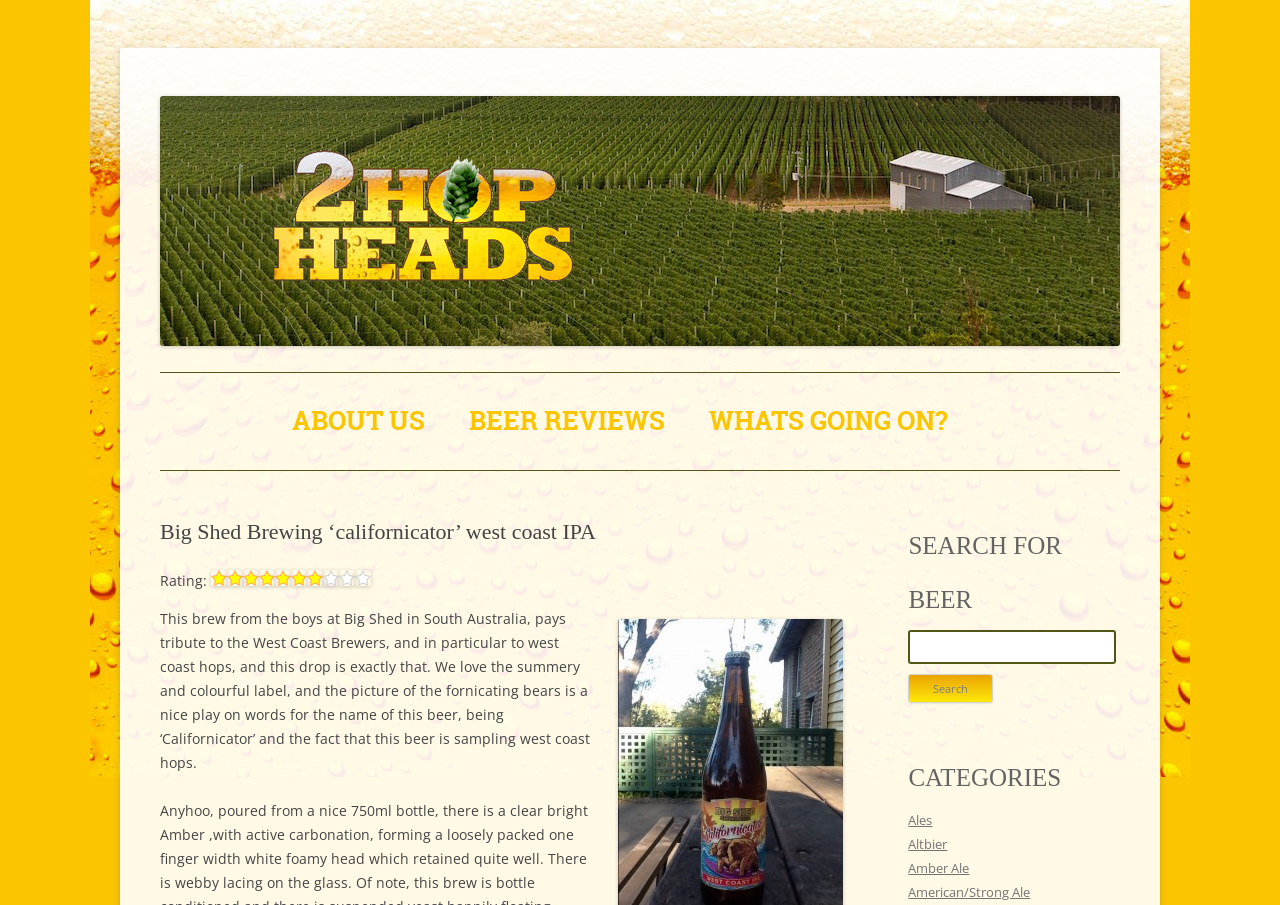Locate the bounding box coordinates of the element you need to click to accomplish the task described by this instruction: "Click on the 'BEER REVIEWS' link".

[0.366, 0.412, 0.52, 0.519]